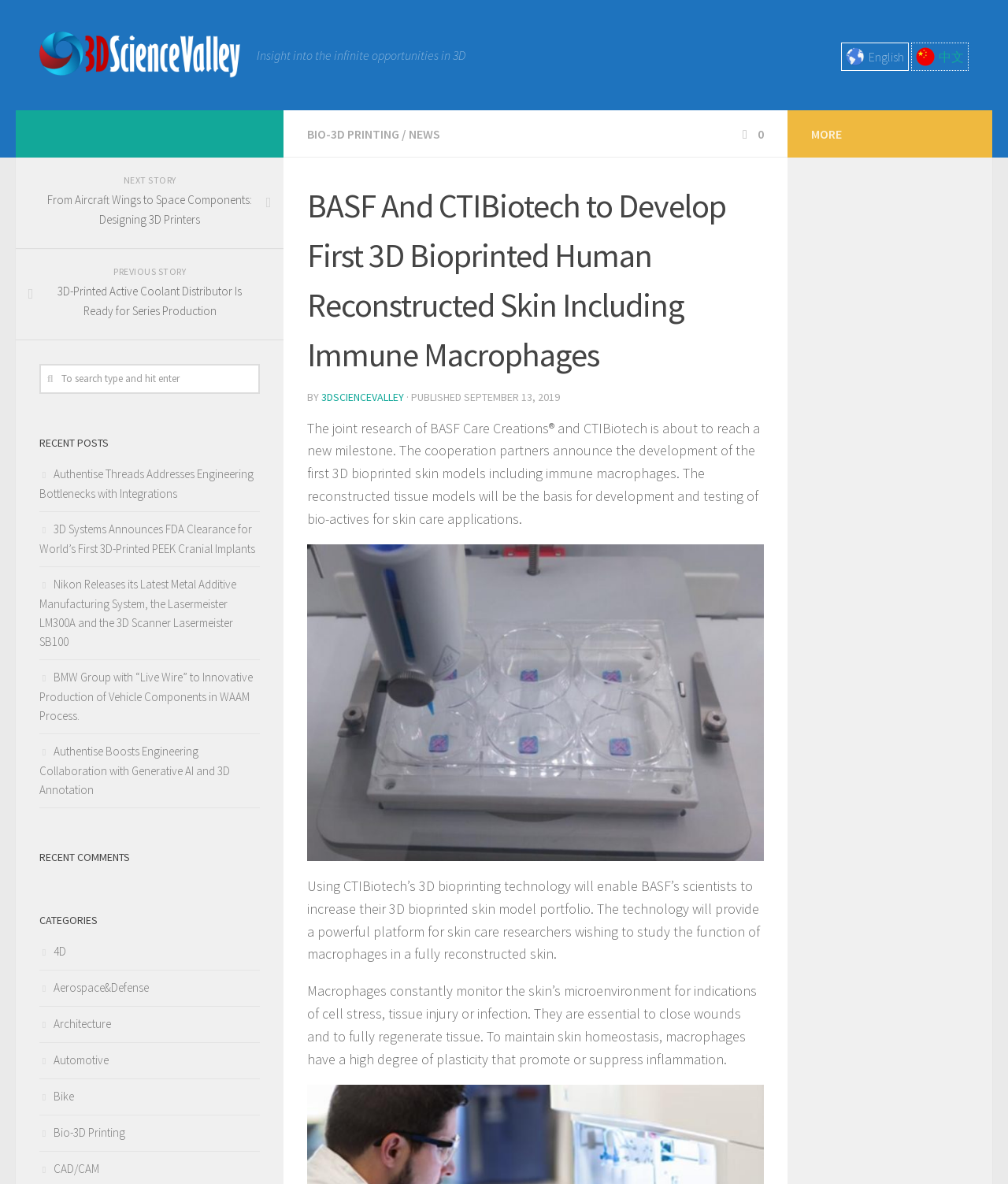Determine and generate the text content of the webpage's headline.

BASF And CTIBiotech to Develop First 3D Bioprinted Human Reconstructed Skin Including Immune Macrophages